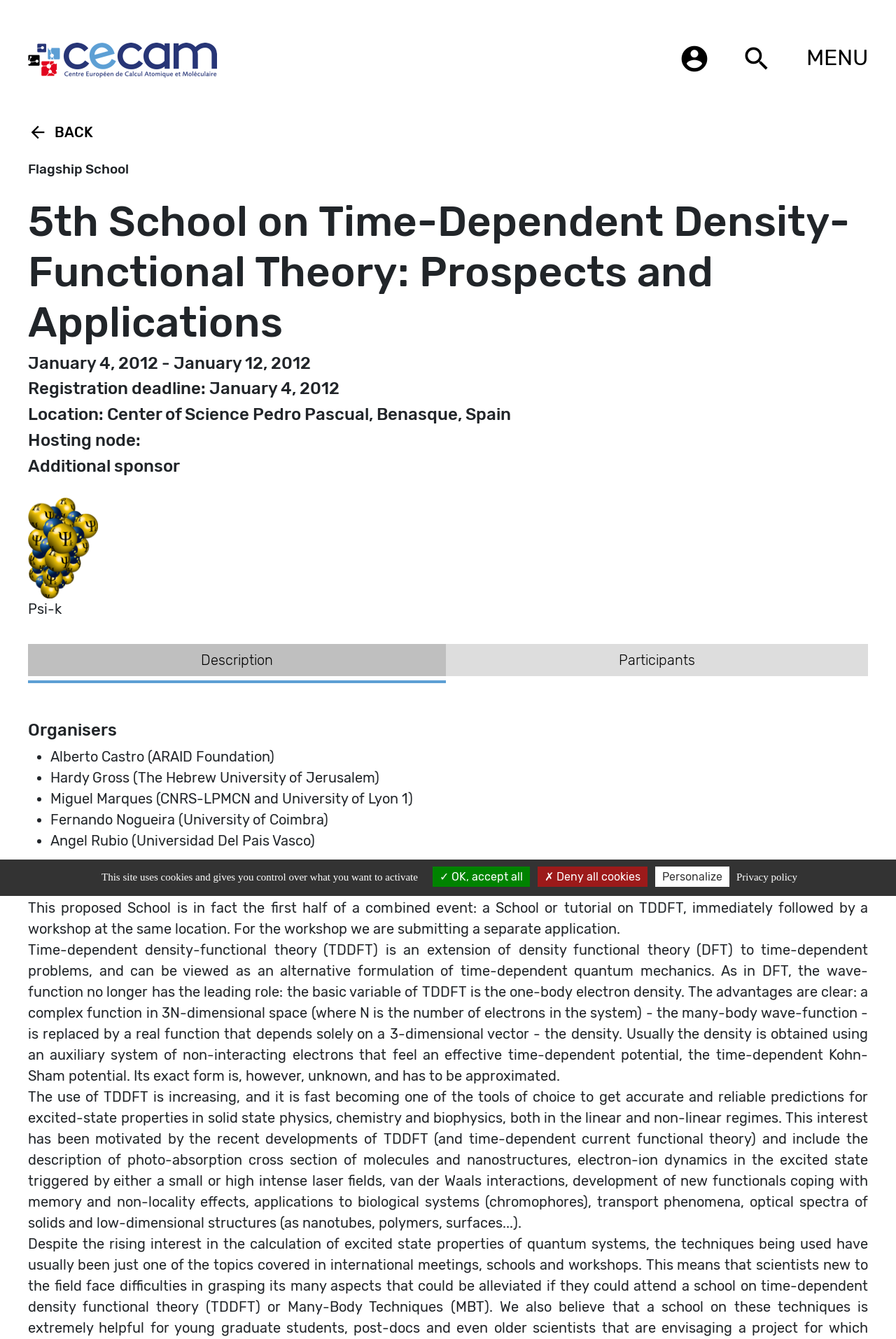Extract the bounding box coordinates for the UI element described as: "home".

None